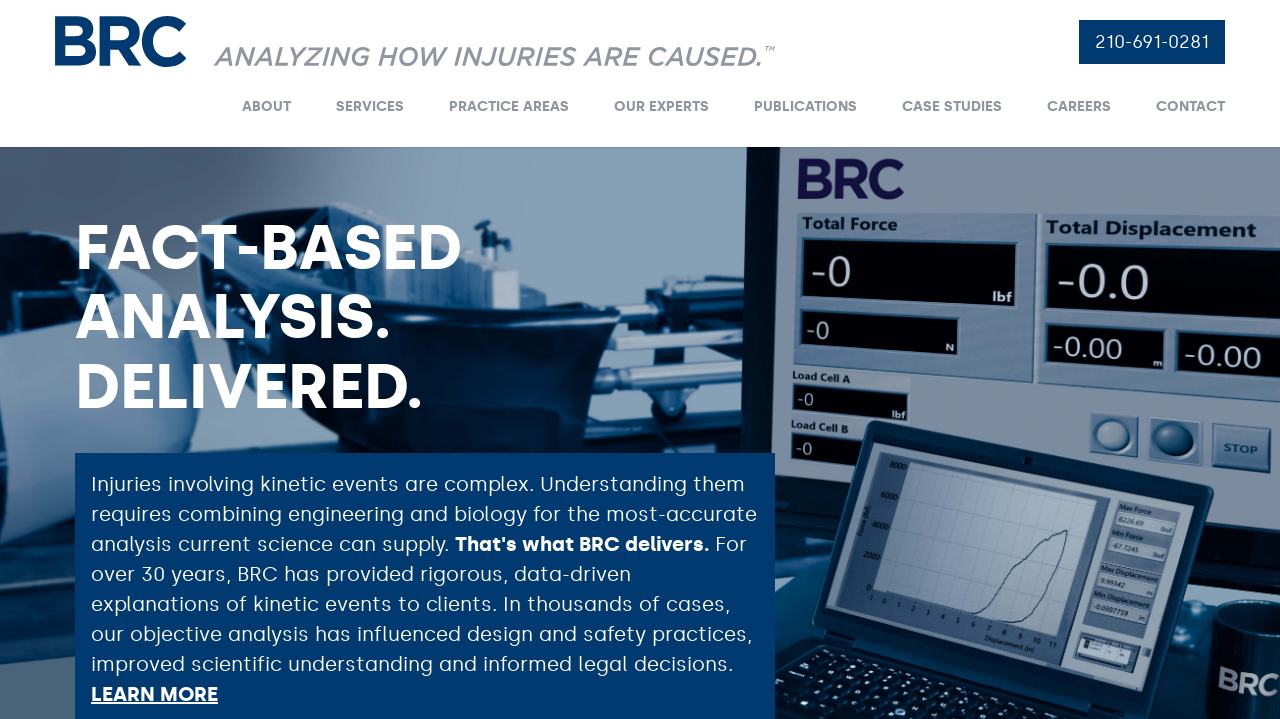Identify and provide the text content of the webpage's primary headline.

FACT-BASED
ANALYSIS.
DELIVERED.